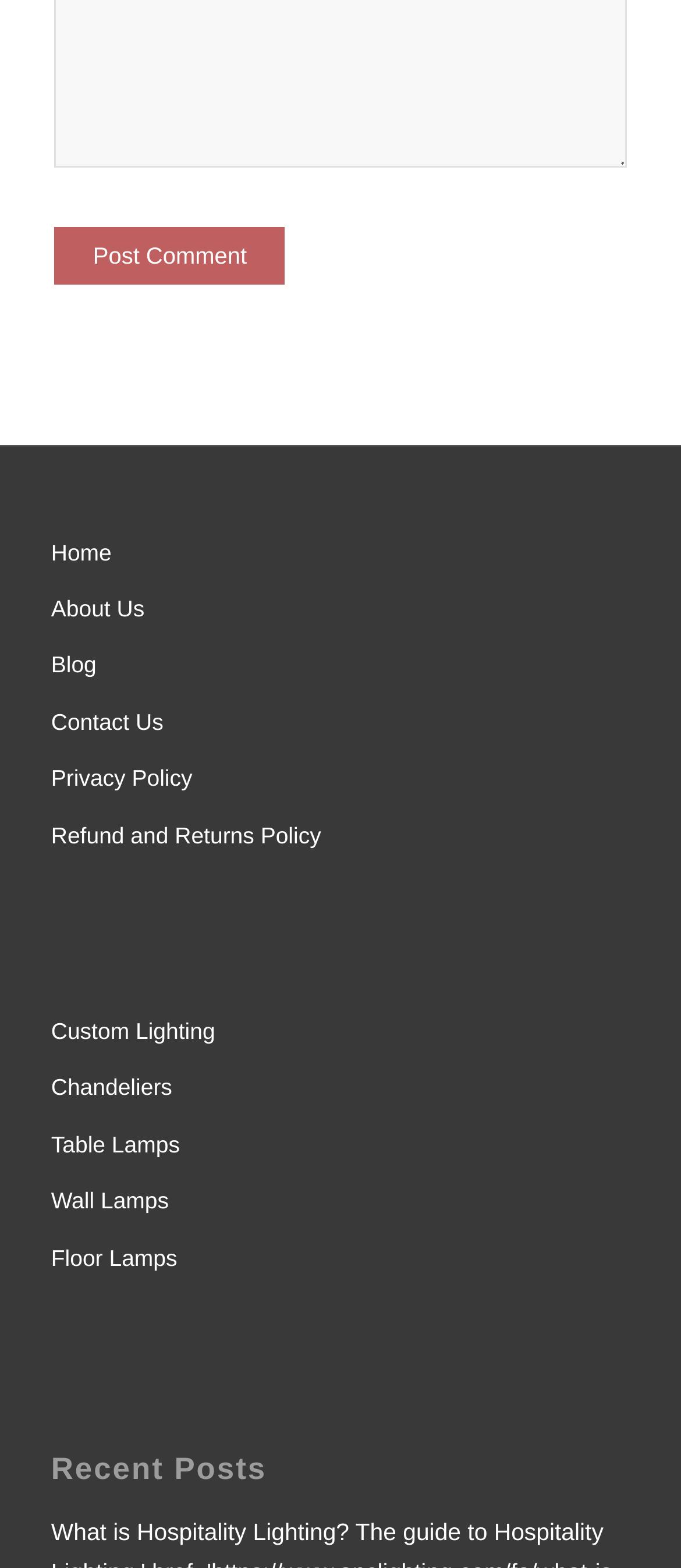Locate the bounding box coordinates of the element that should be clicked to execute the following instruction: "Explore 'Custom Lighting' options".

[0.075, 0.64, 0.925, 0.676]